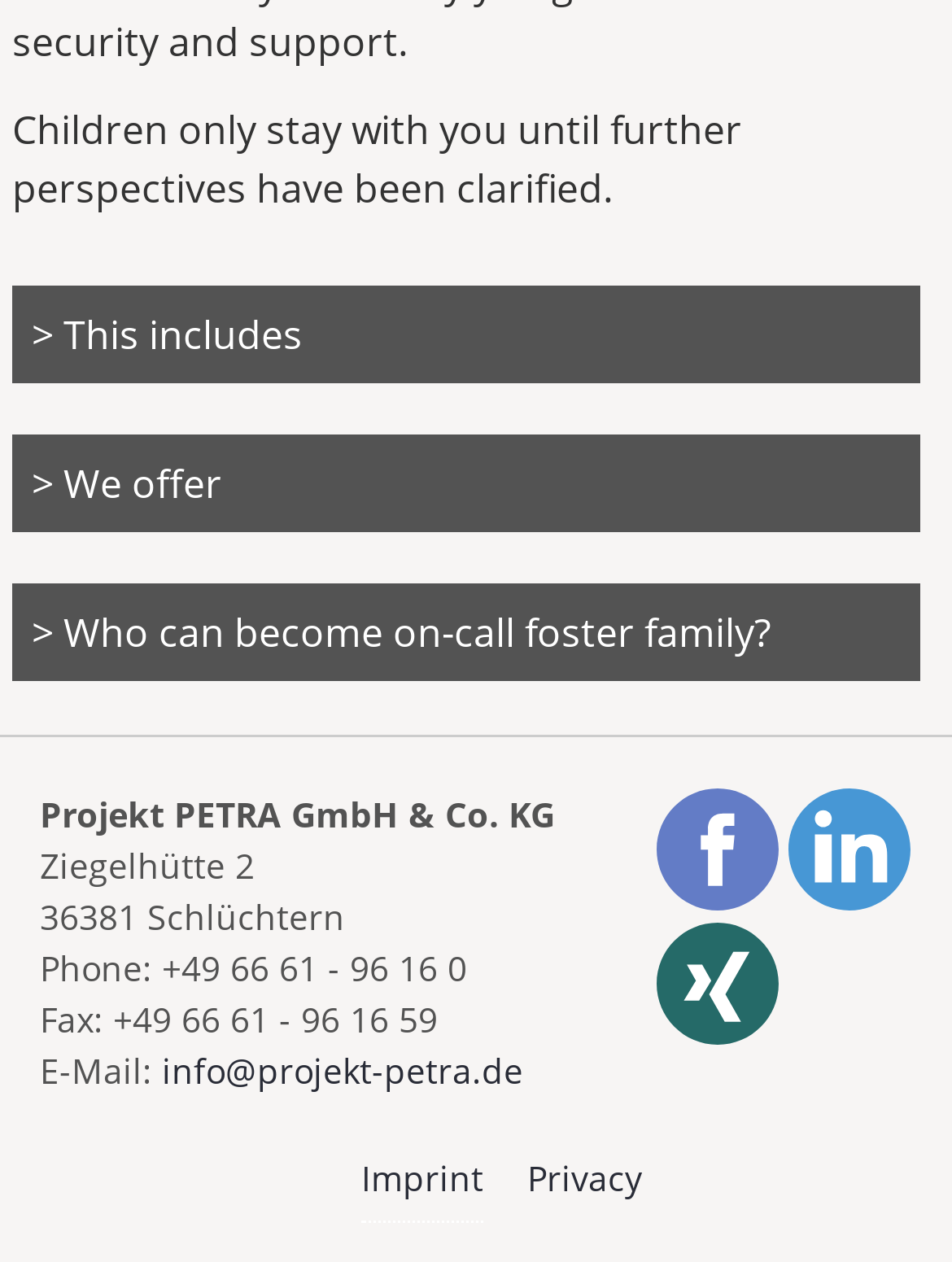Identify the bounding box coordinates for the region to click in order to carry out this instruction: "Visit the Facebook page". Provide the coordinates using four float numbers between 0 and 1, formatted as [left, top, right, bottom].

[0.689, 0.693, 0.817, 0.73]